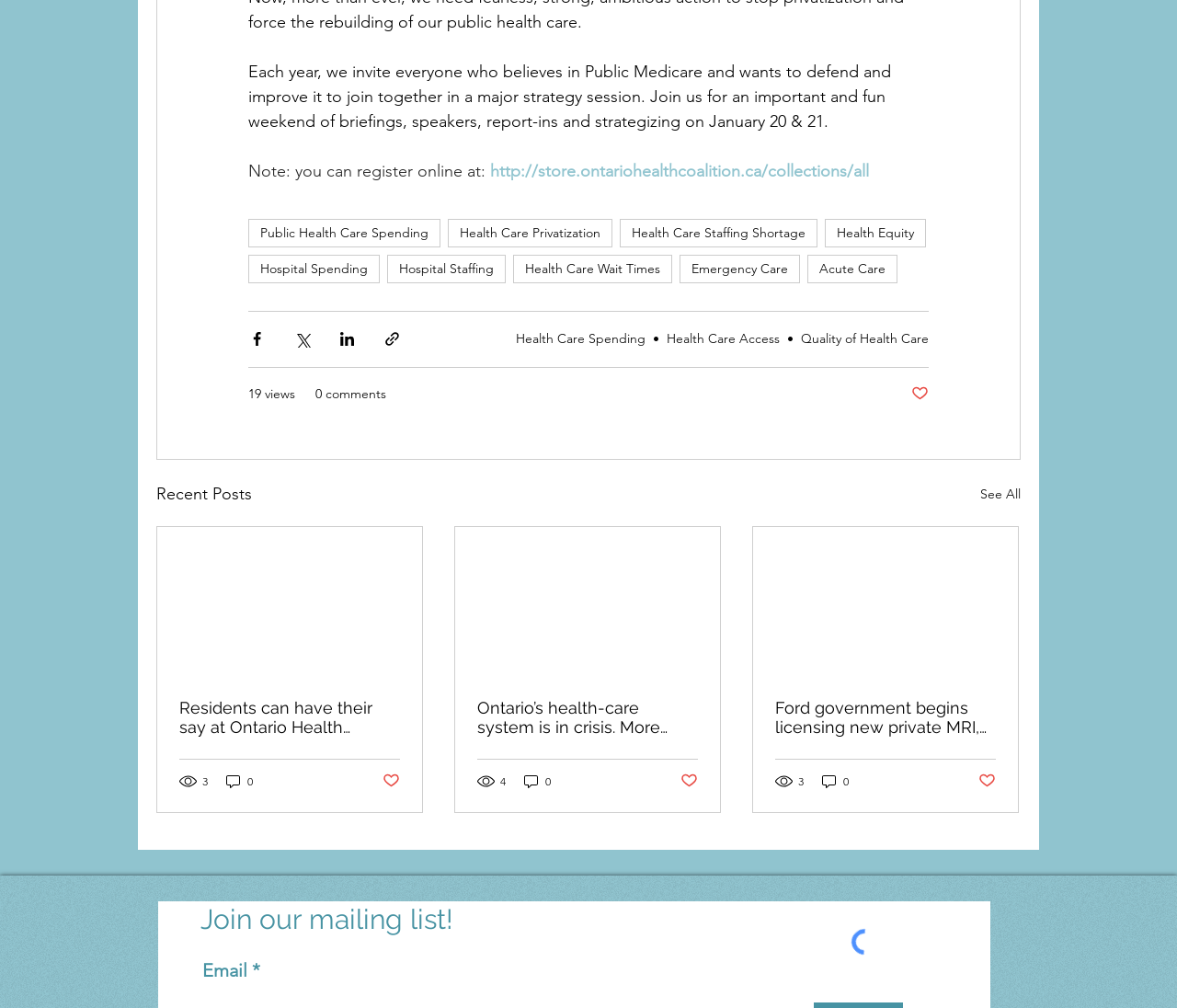What is the function of the buttons with social media icons?
Examine the screenshot and reply with a single word or phrase.

Share content